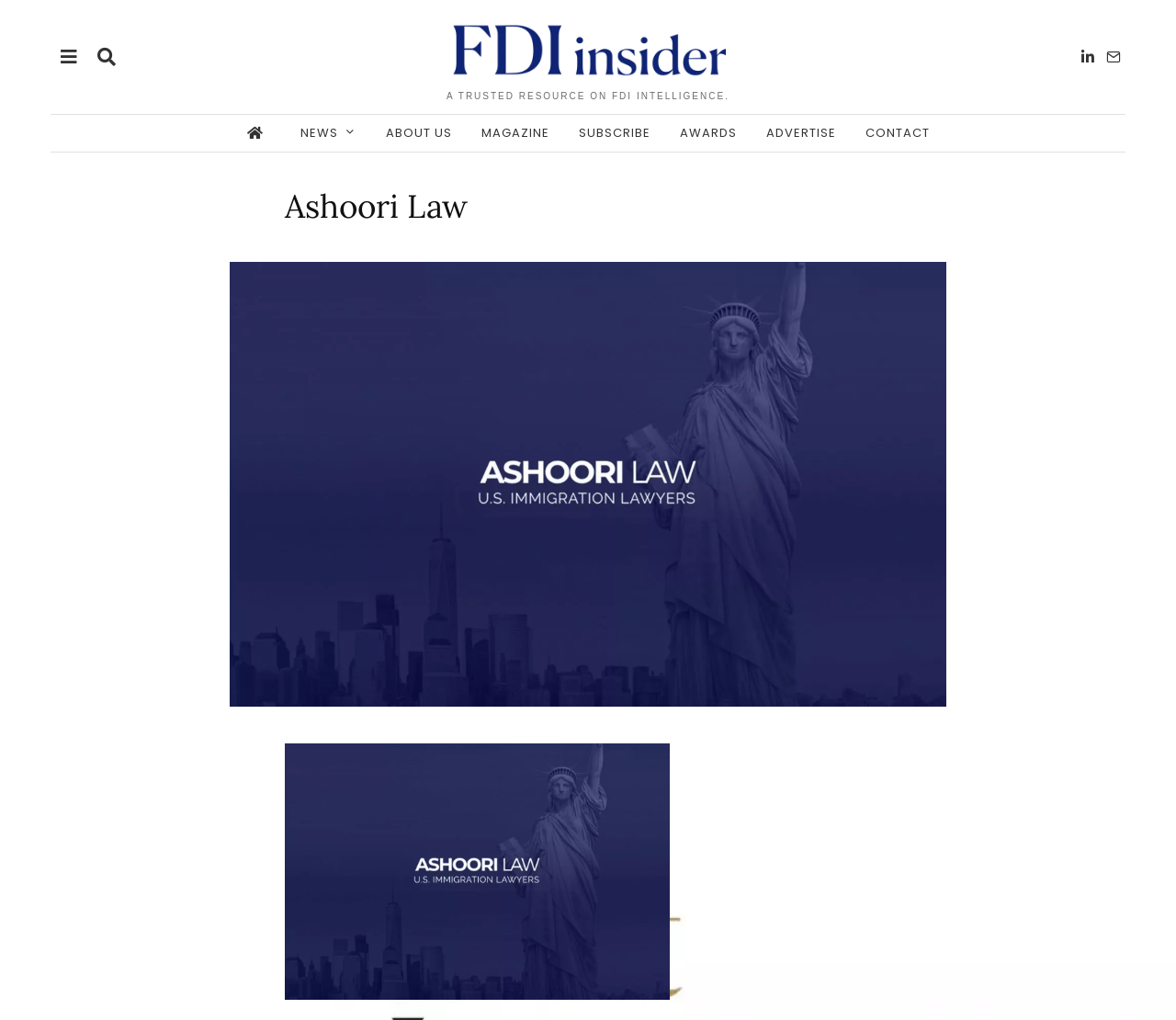Answer the question below using just one word or a short phrase: 
What is the last menu item?

CONTACT